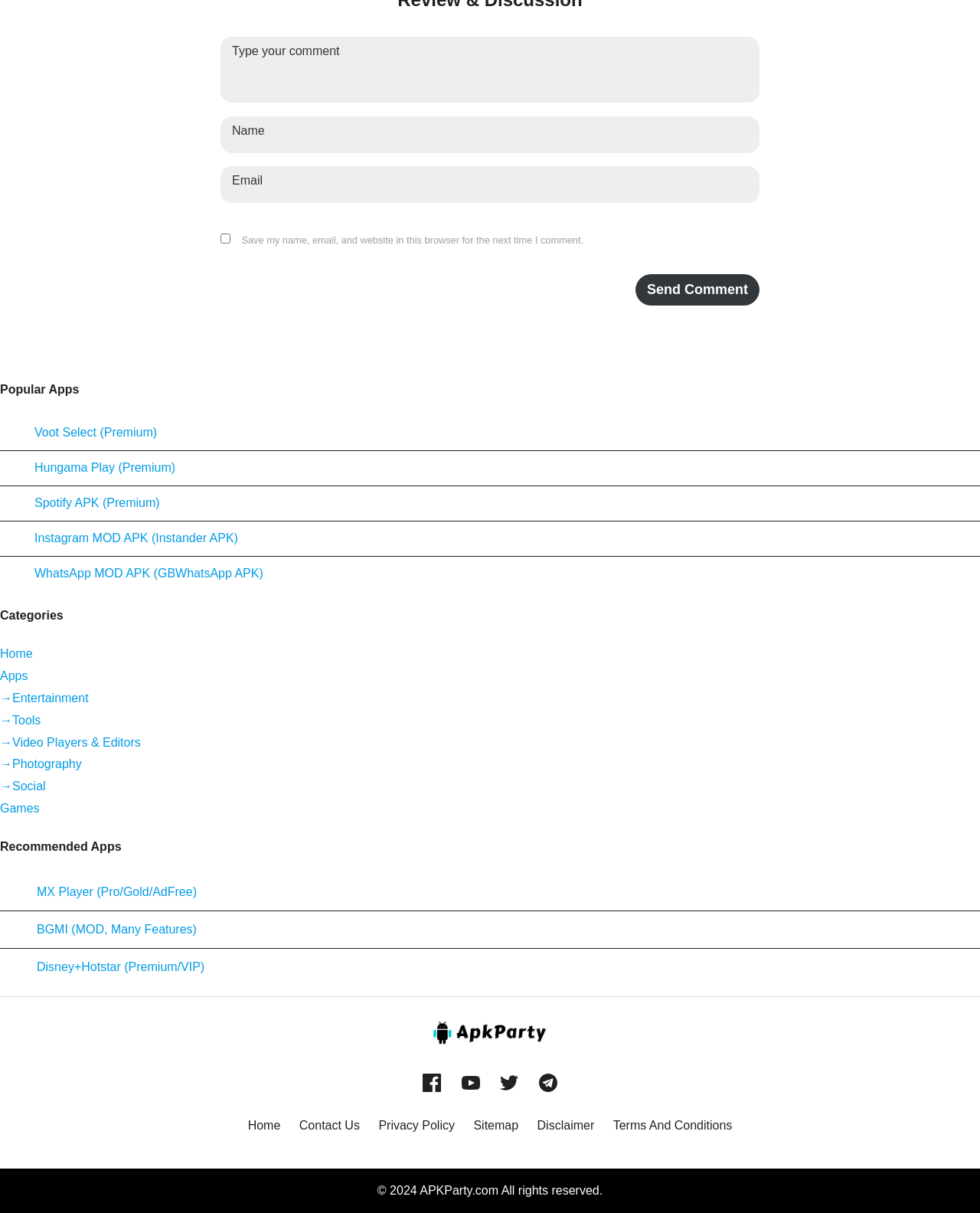Locate the bounding box coordinates of the element's region that should be clicked to carry out the following instruction: "Click on the 'Posts' navigation". The coordinates need to be four float numbers between 0 and 1, i.e., [left, top, right, bottom].

None